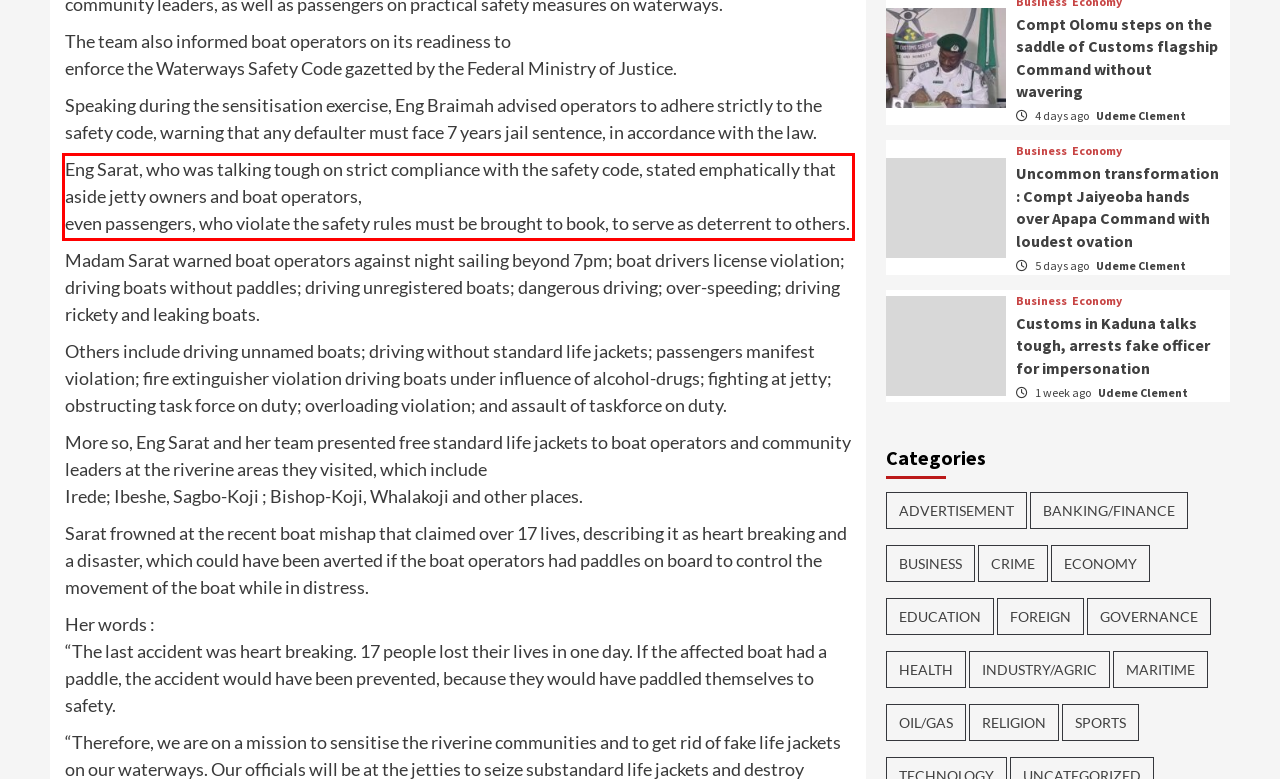Analyze the red bounding box in the provided webpage screenshot and generate the text content contained within.

Eng Sarat, who was talking tough on strict compliance with the safety code, stated emphatically that aside jetty owners and boat operators, even passengers, who violate the safety rules must be brought to book, to serve as deterrent to others.